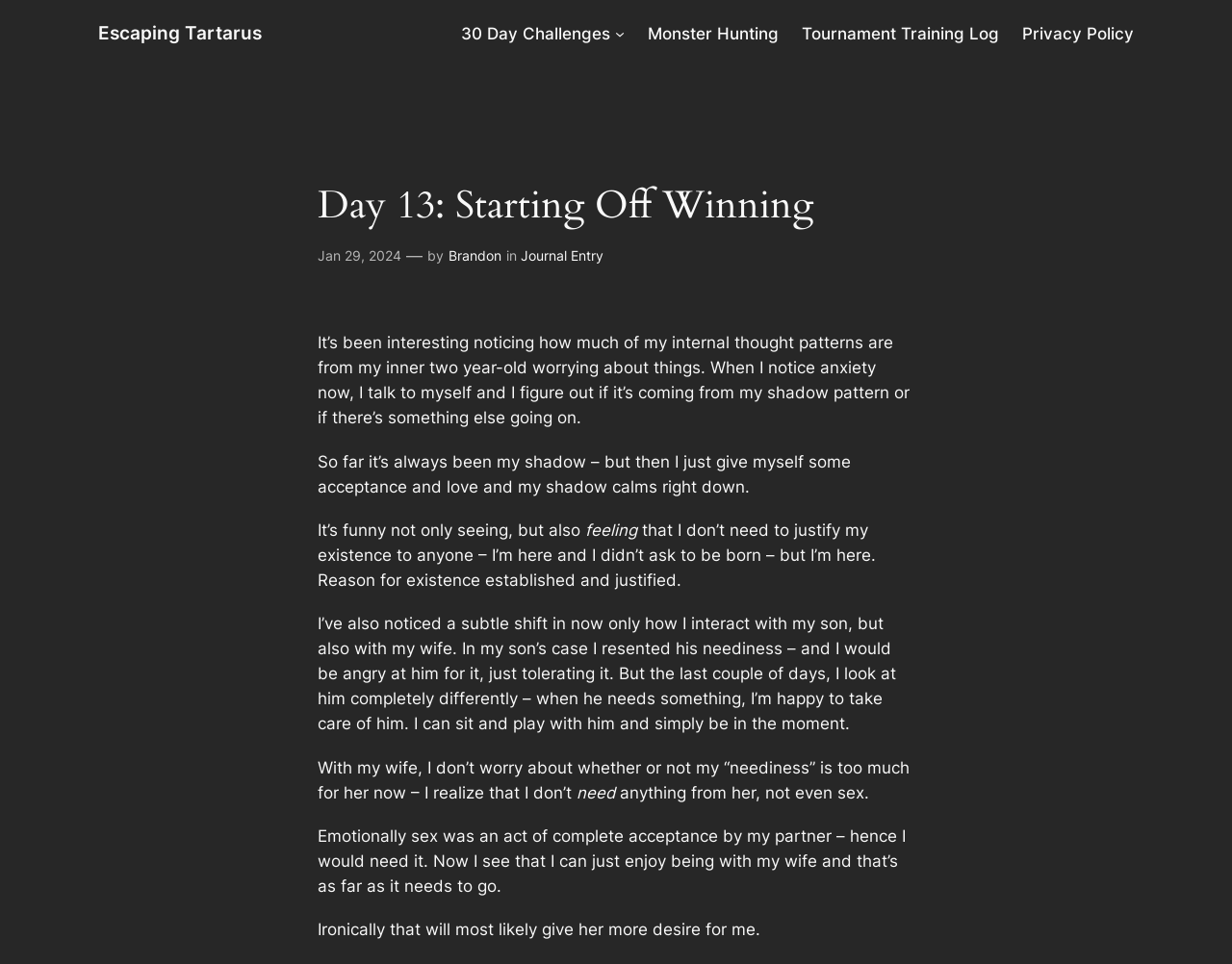Identify the bounding box for the described UI element: "Arts & Entertainment, Celebrities".

None